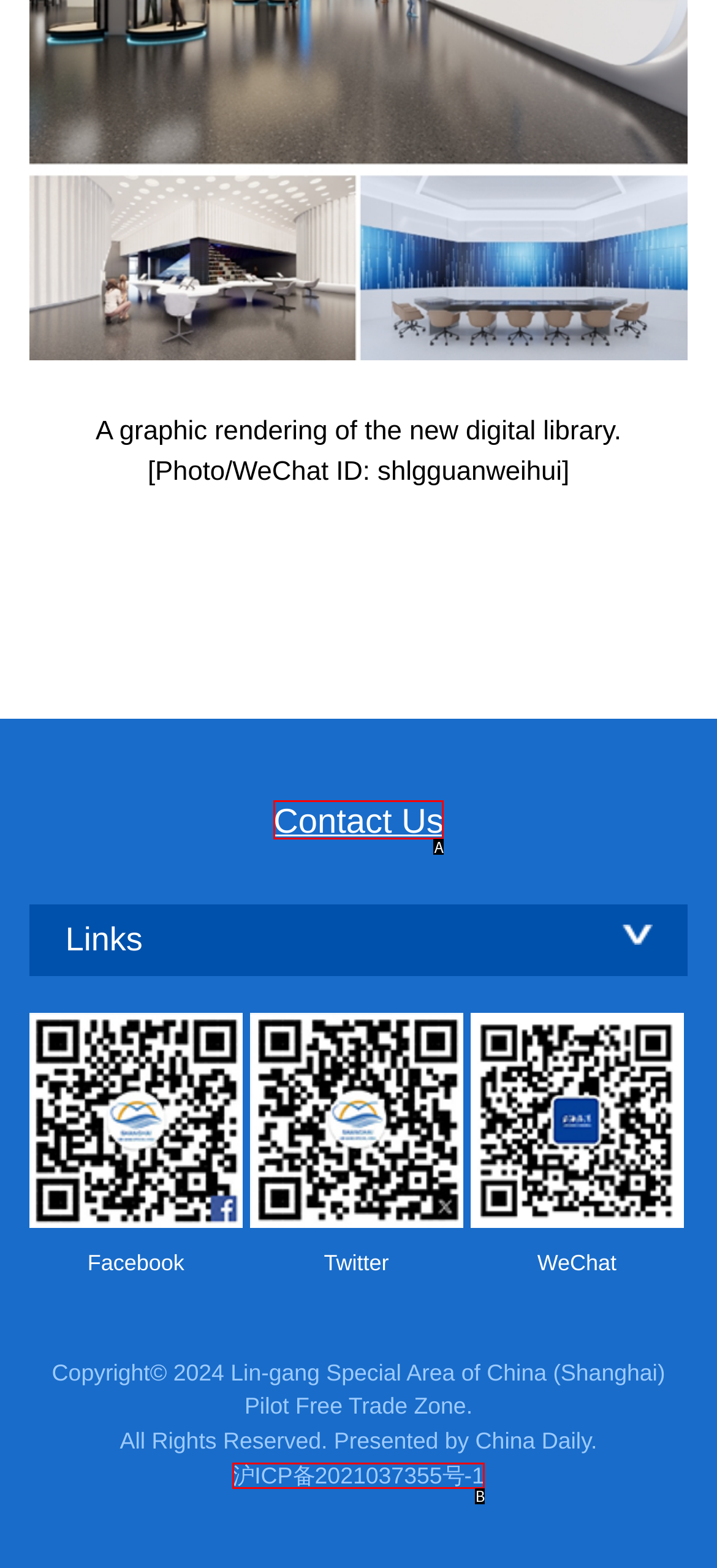Based on the description: Contact Us, find the HTML element that matches it. Provide your answer as the letter of the chosen option.

A